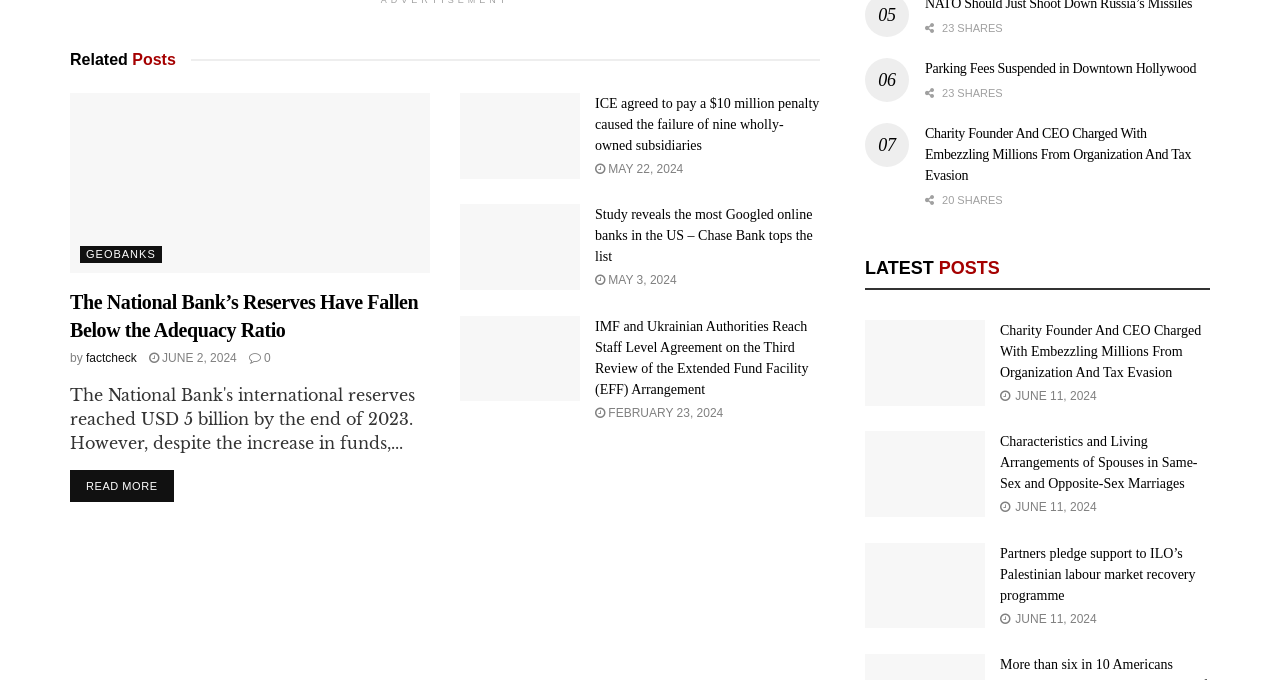Locate the bounding box coordinates of the element that needs to be clicked to carry out the instruction: "Read more about 'The National Bank’s Reserves Have Fallen Below the Adequacy Ratio'". The coordinates should be given as four float numbers ranging from 0 to 1, i.e., [left, top, right, bottom].

[0.055, 0.692, 0.136, 0.739]